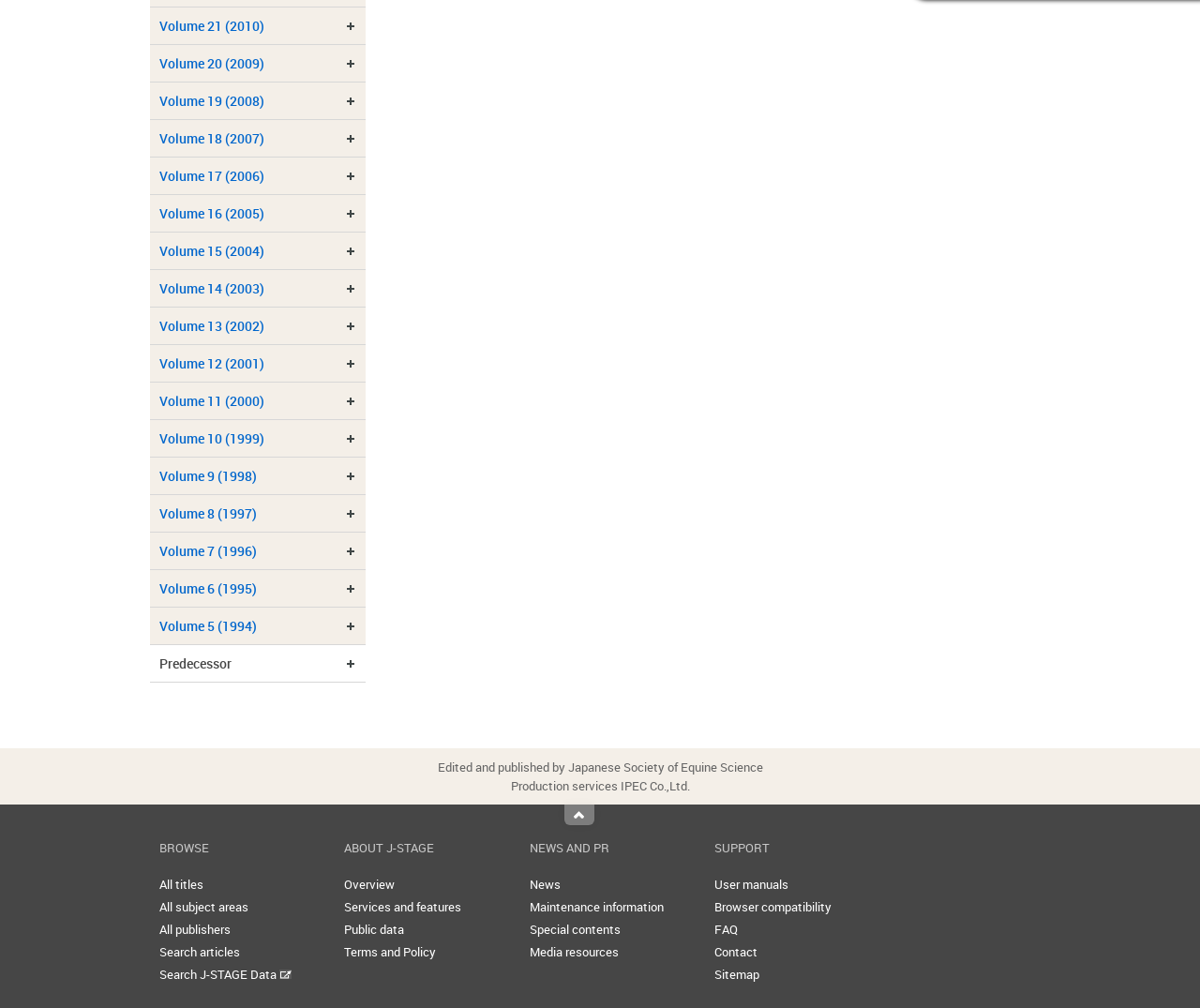Please identify the bounding box coordinates of the element's region that I should click in order to complete the following instruction: "View About J-STAGE". The bounding box coordinates consist of four float numbers between 0 and 1, i.e., [left, top, right, bottom].

[0.287, 0.869, 0.329, 0.886]